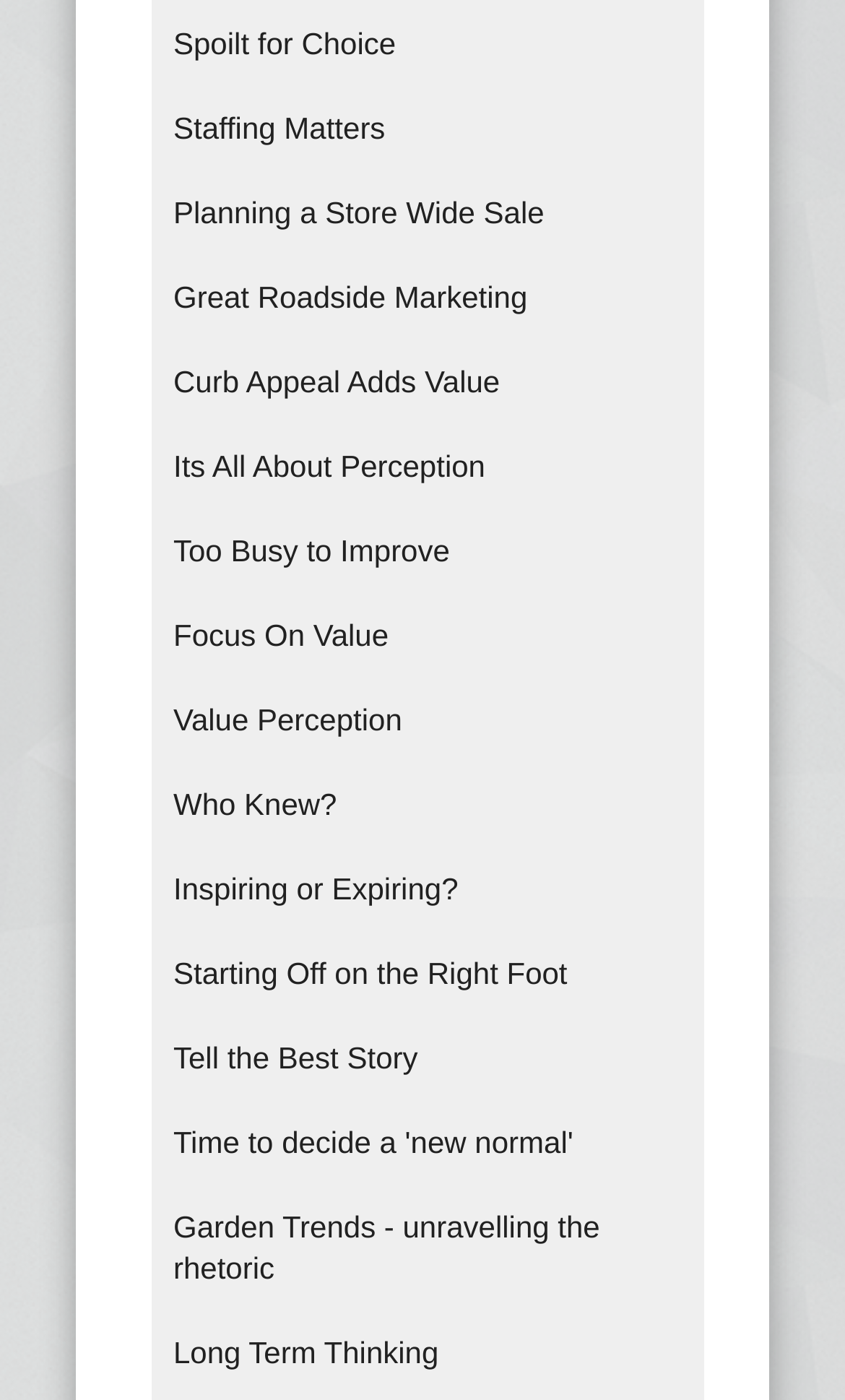What is the first link on the webpage?
Give a single word or phrase answer based on the content of the image.

Spoilt for Choice